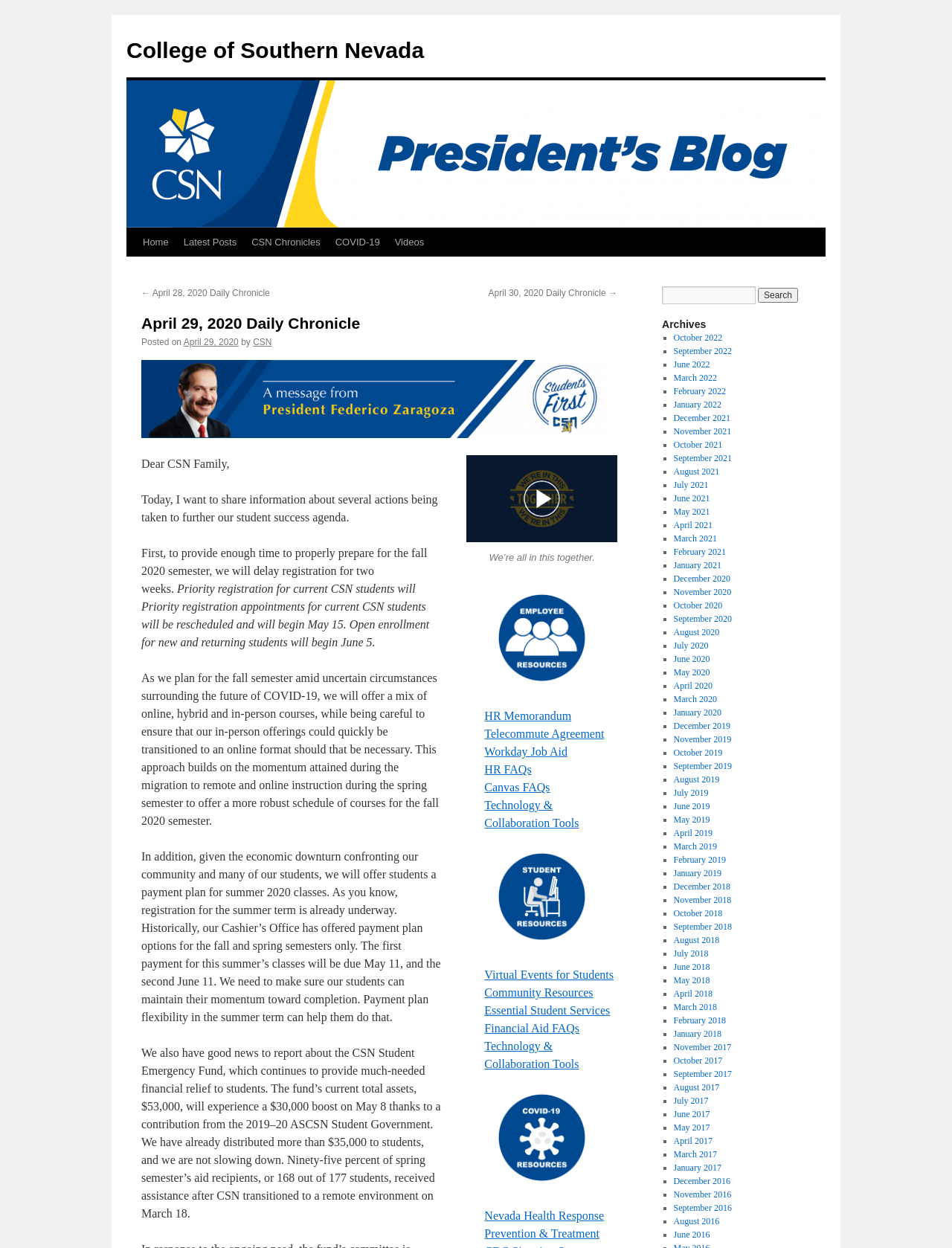Determine the bounding box coordinates of the region to click in order to accomplish the following instruction: "Read the 'April 29, 2020 Daily Chronicle'". Provide the coordinates as four float numbers between 0 and 1, specifically [left, top, right, bottom].

[0.148, 0.251, 0.648, 0.267]